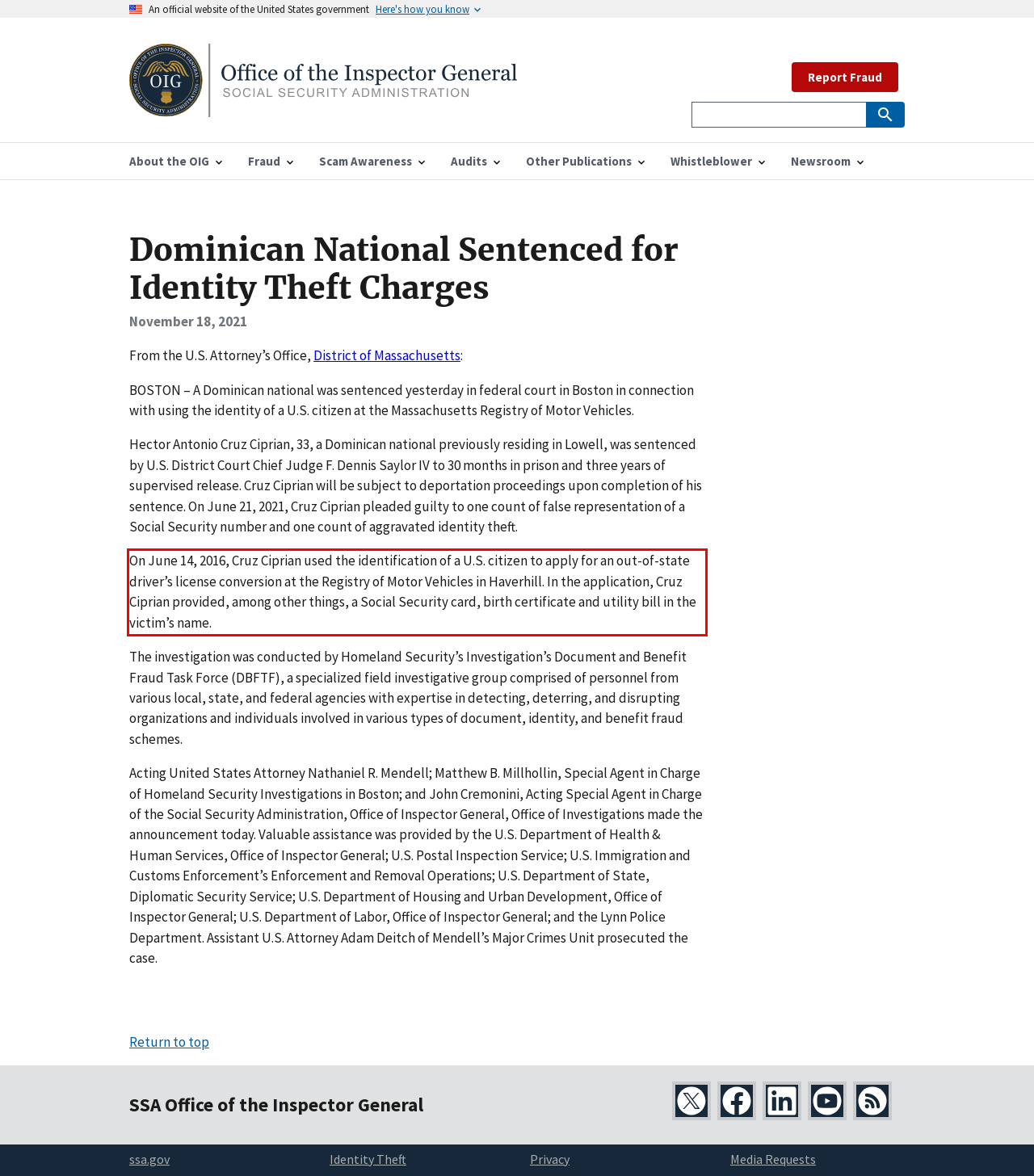From the provided screenshot, extract the text content that is enclosed within the red bounding box.

On June 14, 2016, Cruz Ciprian used the identification of a U.S. citizen to apply for an out-of-state driver’s license conversion at the Registry of Motor Vehicles in Haverhill. In the application, Cruz Ciprian provided, among other things, a Social Security card, birth certificate and utility bill in the victim’s name.